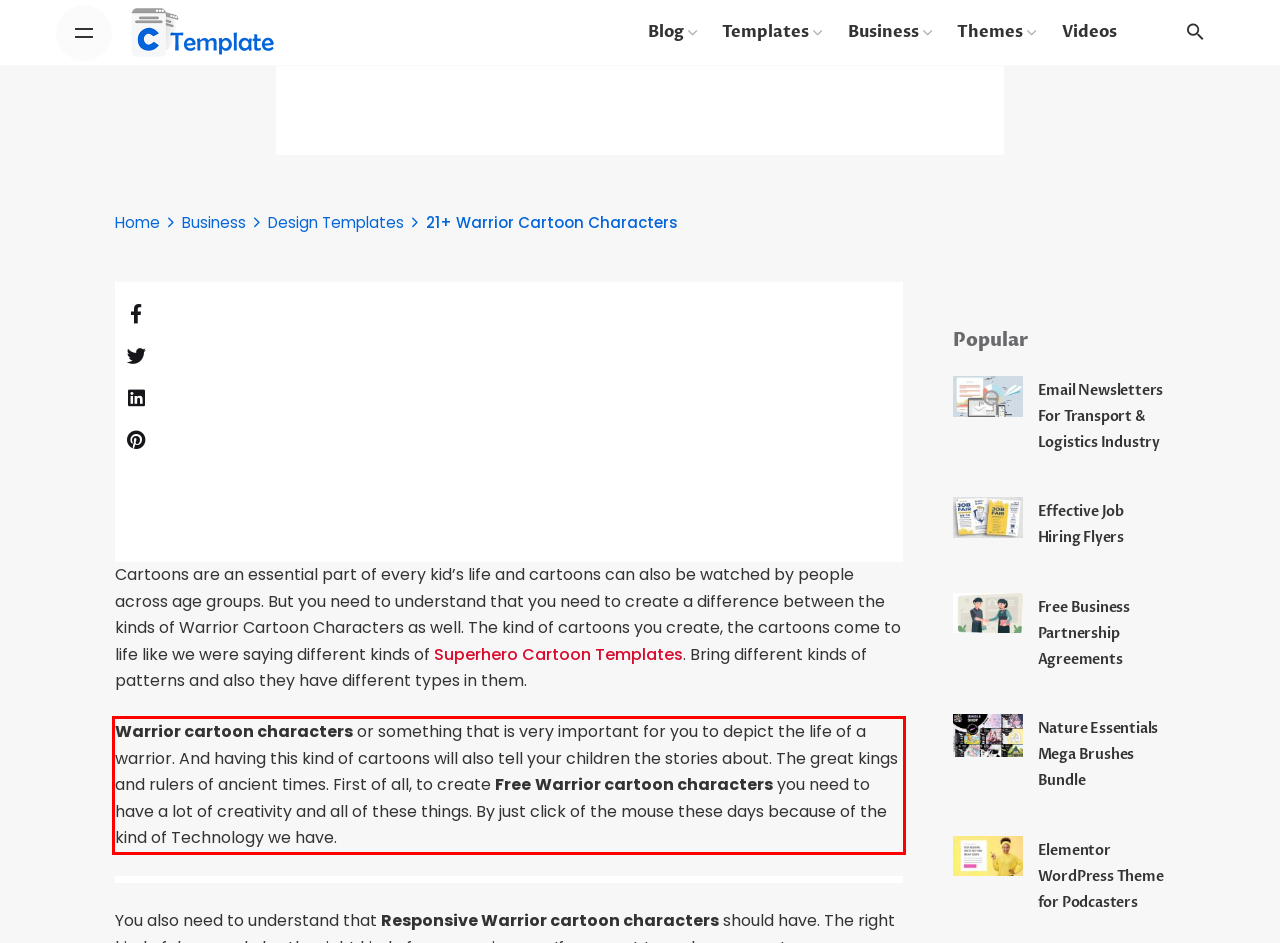Look at the screenshot of the webpage, locate the red rectangle bounding box, and generate the text content that it contains.

Warrior cartoon characters or something that is very important for you to depict the life of a warrior. And having this kind of cartoons will also tell your children the stories about. The great kings and rulers of ancient times. First of all, to create Free Warrior cartoon characters you need to have a lot of creativity and all of these things. By just click of the mouse these days because of the kind of Technology we have.